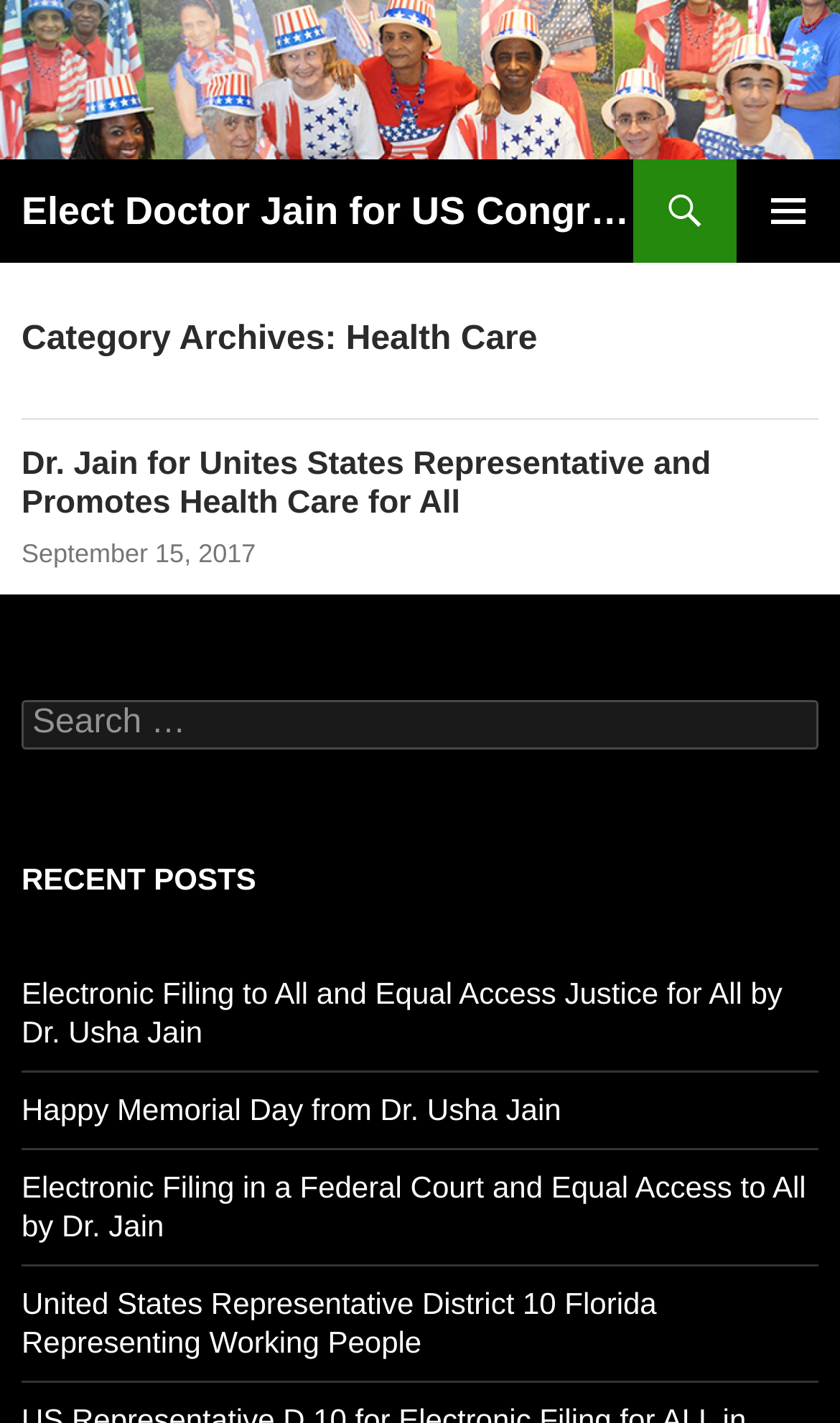Is there a search function on the webpage?
Could you give a comprehensive explanation in response to this question?

I found the answer by looking at the search element which has a bounding box coordinate of [0.026, 0.492, 0.974, 0.527]. The presence of a search box and a 'Search for:' label indicates that there is a search function on the webpage.